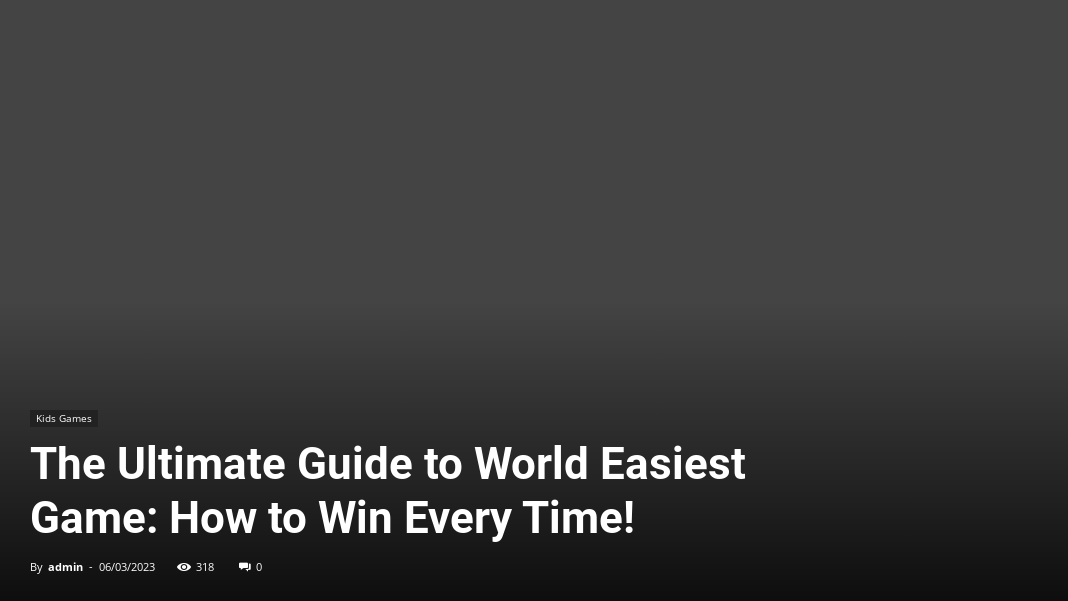Illustrate the image with a detailed caption.

The image presents the title of a blog post titled "The Ultimate Guide to World Easiest Game: How to Win Every Time!" prominently displayed in a bold white font against a dark background. This captivating title suggests a comprehensive resource aimed at helping readers master the world’s easiest game, indicating it’s likely aimed at a youthful audience or casual gamers. The post is categorized under "Kids Games," reflecting its target demographic. Additional information, including the author’s name "admin" and the date "06/03/2023," along with a viewer count of "318," adds context about the post's popularity and time of publication. Overall, the layout emphasizes accessibility and engagement for readers interested in easy gaming strategies.